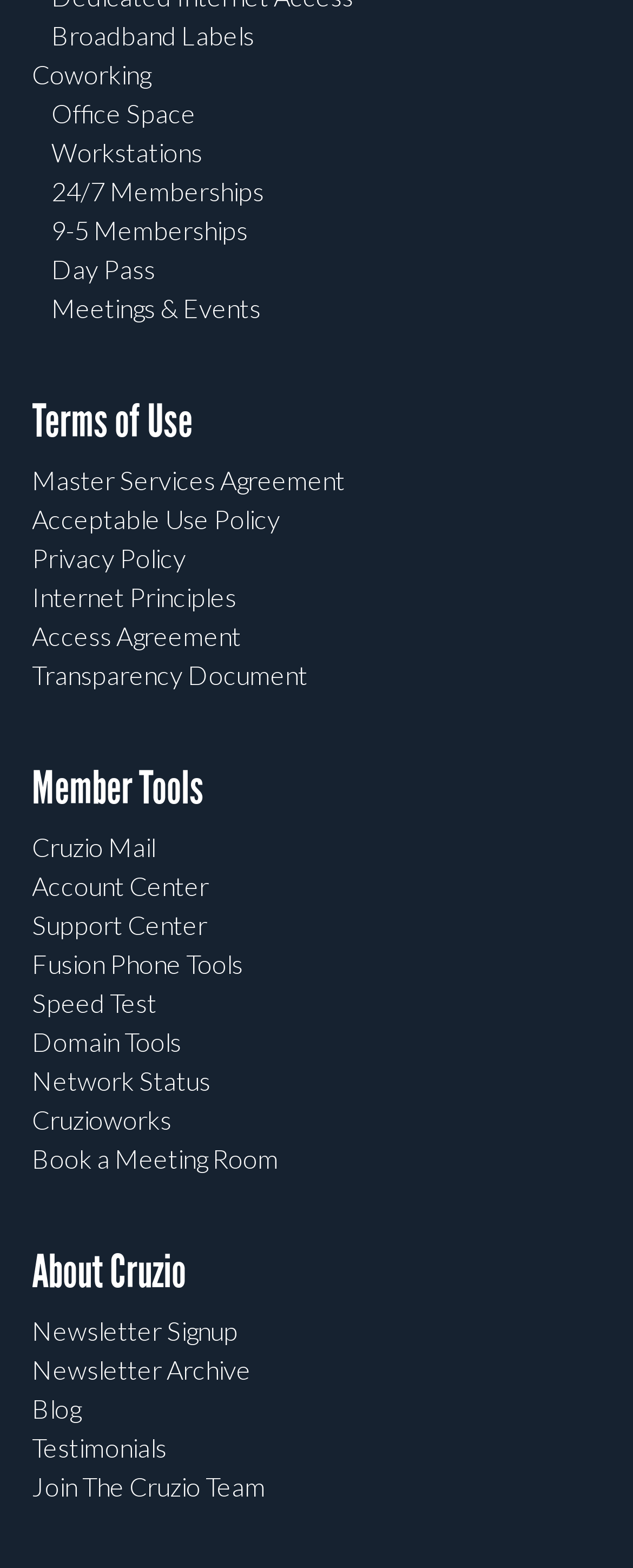What is the main category of services offered?
Give a detailed response to the question by analyzing the screenshot.

Based on the links provided in the top section of the webpage, it appears that the main category of services offered is related to office space, including coworking, workstations, and memberships.